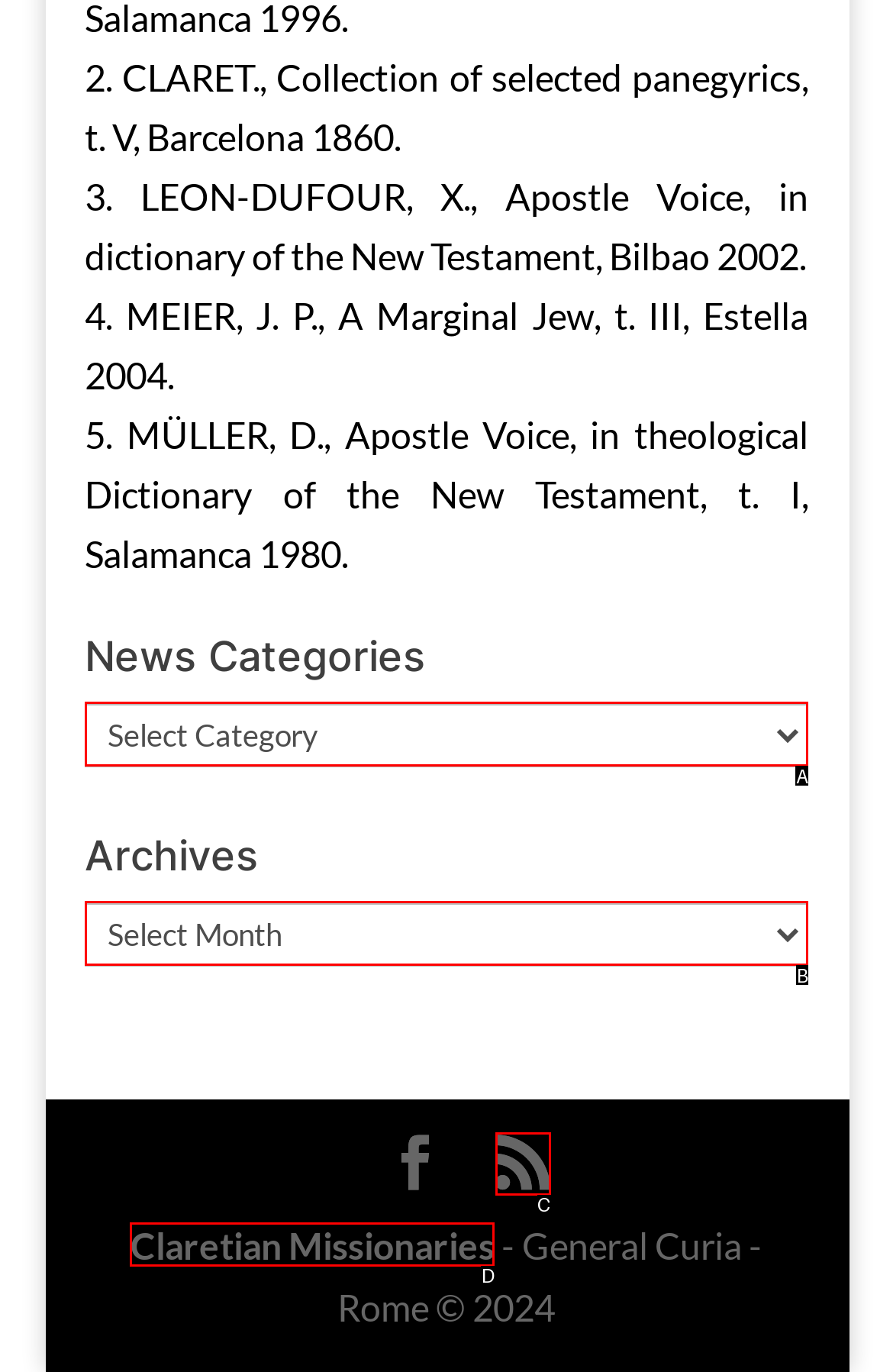Identify the HTML element that corresponds to the description: Claretian Missionaries
Provide the letter of the matching option from the given choices directly.

D